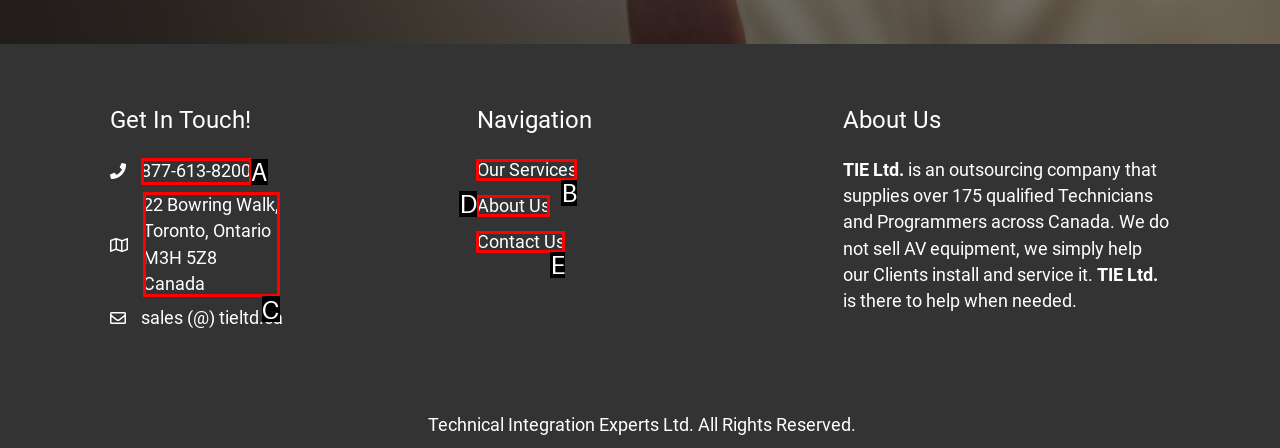Choose the option that aligns with the description: 22 Bowring Walk,Toronto, OntarioM3H 5Z8Canada
Respond with the letter of the chosen option directly.

C